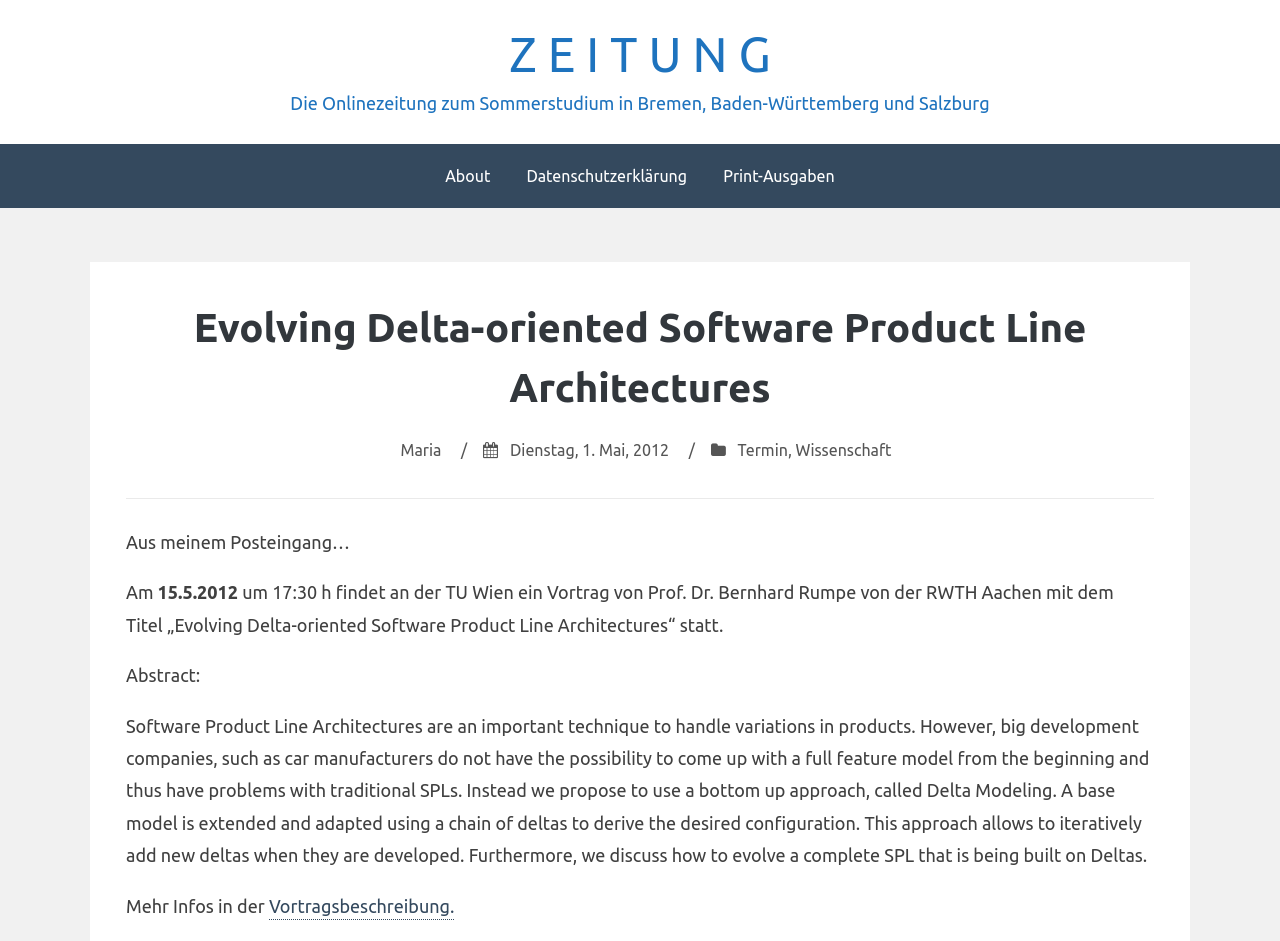Produce a meticulous description of the webpage.

This webpage appears to be an online article or news page. At the top, there is a header section with a link to "Z EITUNG" and a brief description of the online newspaper. Below this, there are three links to "About", "Datenschutzerklärung", and "Print-Ausgaben".

The main content of the page is divided into two sections. The first section has a heading that reads "Evolving Delta-oriented Software Product Line Architectures" and contains several links and text elements. There is a link to "Maria" and a date "Dienstag, 1. Mai, 2012" with a timestamp. Additionally, there are links to "Termin" and "Wissenschaft".

The second section appears to be the main article content. It starts with a brief introduction "Aus meinem Posteingang…" followed by a date and time "15.5.2012 um 17:30 h" and a description of an upcoming lecture by Prof. Dr. Bernhard Rumpe at the TU Wien. The lecture title is "Evolving Delta-oriented Software Product Line Architectures". Below this, there is an abstract of the lecture, which discusses the concept of Delta Modeling in software product line architectures. The abstract is followed by a link to "Vortragsbeschreibung" for more information.